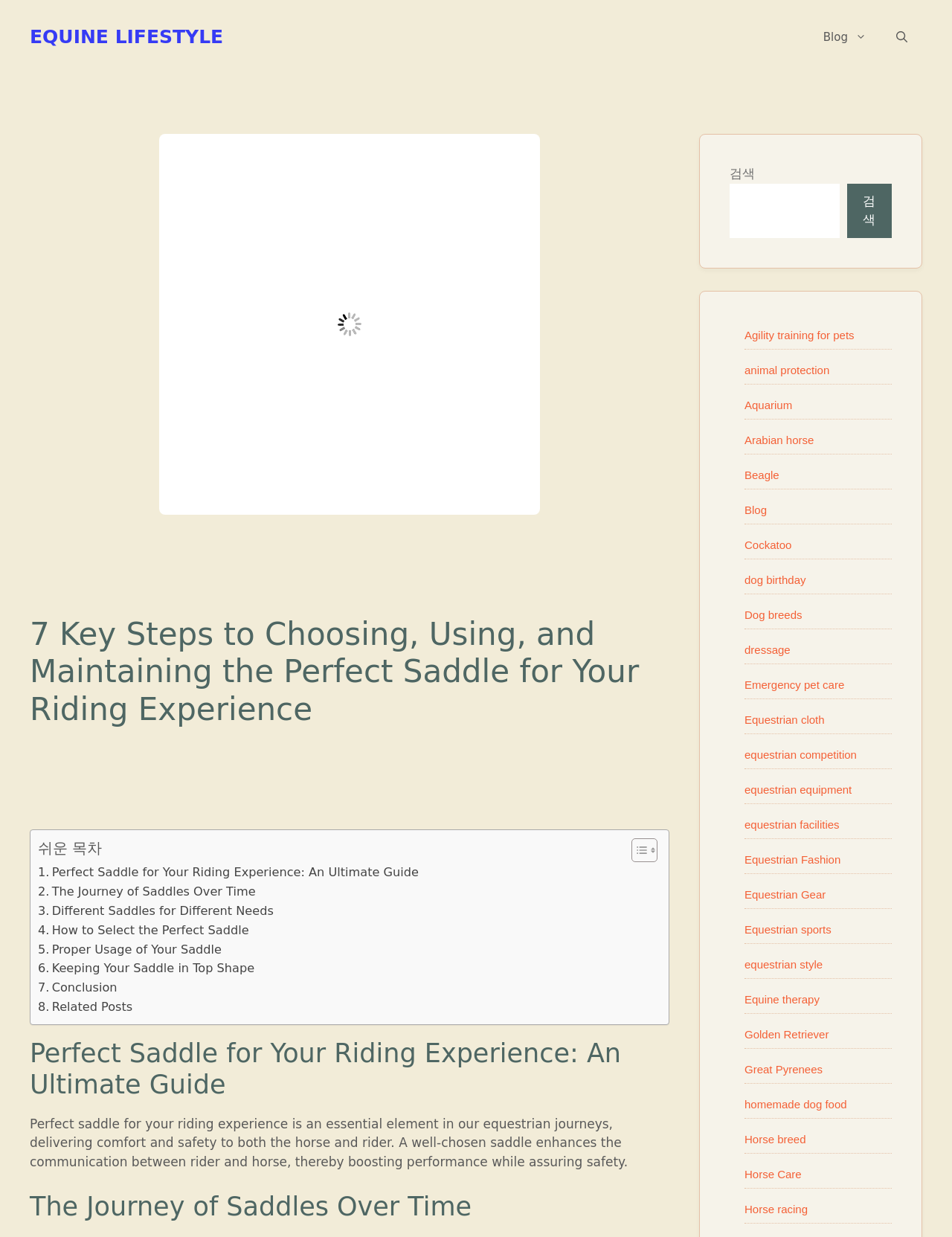Determine the bounding box coordinates for the clickable element required to fulfill the instruction: "Click the 'EQUINE LIFESTYLE' link". Provide the coordinates as four float numbers between 0 and 1, i.e., [left, top, right, bottom].

[0.031, 0.021, 0.235, 0.038]